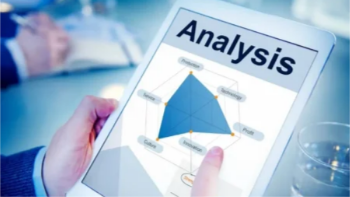Provide a one-word or short-phrase answer to the question:
What is the theme of the article?

The Future of Augmented Reality in Data Analysis